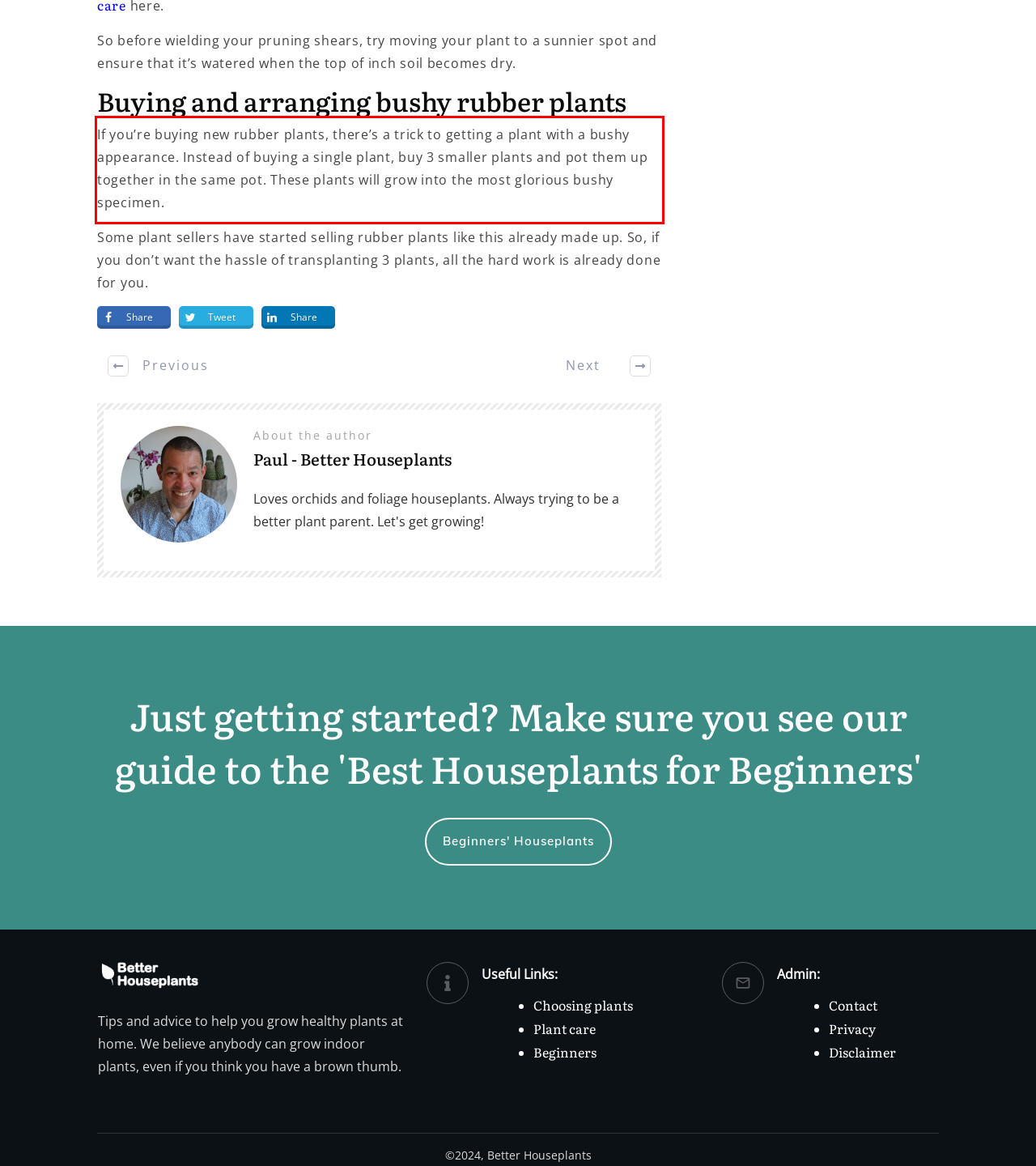Using the provided screenshot of a webpage, recognize and generate the text found within the red rectangle bounding box.

If you’re buying new rubber plants, there’s a trick to getting a plant with a bushy appearance. Instead of buying a single plant, buy 3 smaller plants and pot them up together in the same pot. These plants will grow into the most glorious bushy specimen.